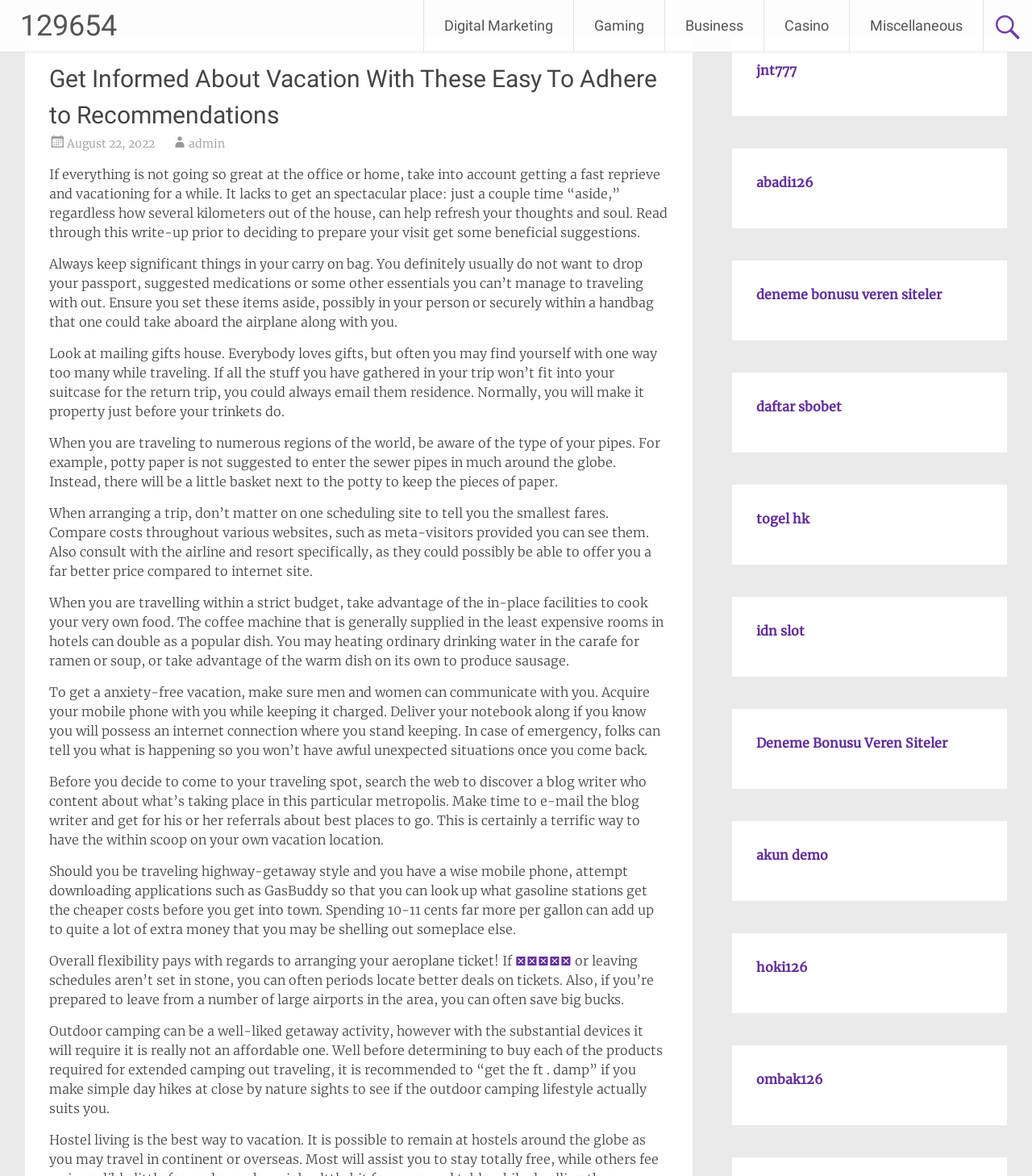How many paragraphs of text are there on the webpage?
Look at the screenshot and give a one-word or phrase answer.

10